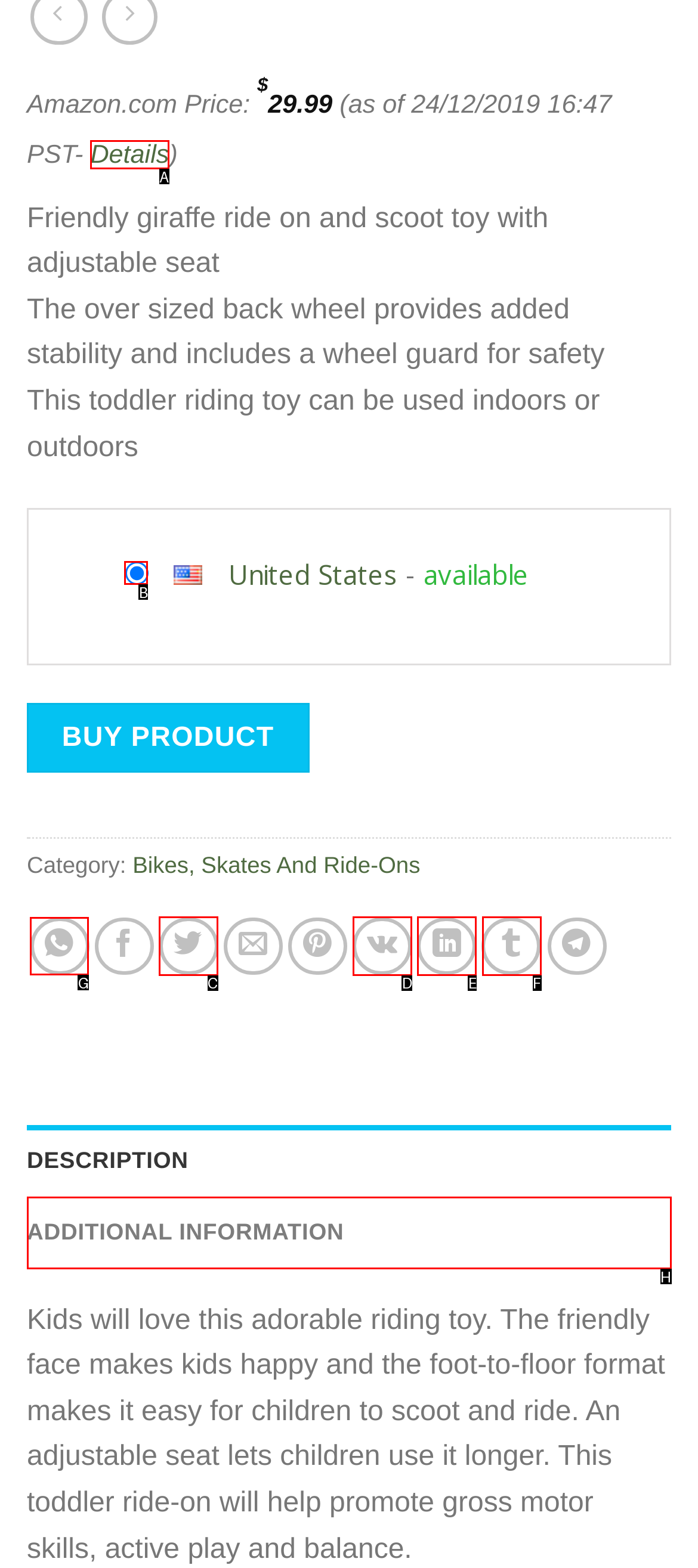Which UI element should be clicked to perform the following task: Click the Share on WhatsApp link? Answer with the corresponding letter from the choices.

G